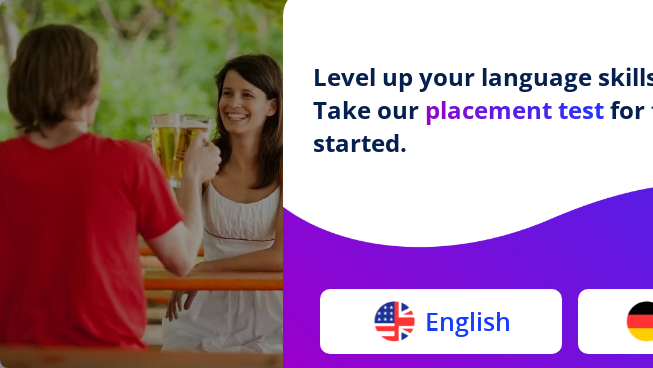Describe the scene depicted in the image with great detail.

In a lively outdoor setting, two young adults enjoy a cheerful moment together, each raising a glass filled with beer, symbolizing a relaxed and social atmosphere. The man, wearing a vibrant red shirt, is seated with his back slightly turned, while the woman, dressed in a casual top, beams at him with a friendly smile. Their interaction highlights a spirit of camaraderie and enjoyment, typical of social gatherings in Germany. Accompanying this imagery, a promotional message encourages viewers to enhance their language skills by taking a placement test, inviting them to embark on a journey of learning. Below the message, options to choose language preferences are prominently displayed, emphasizing accessibility and engagement in choosing one's learning path.